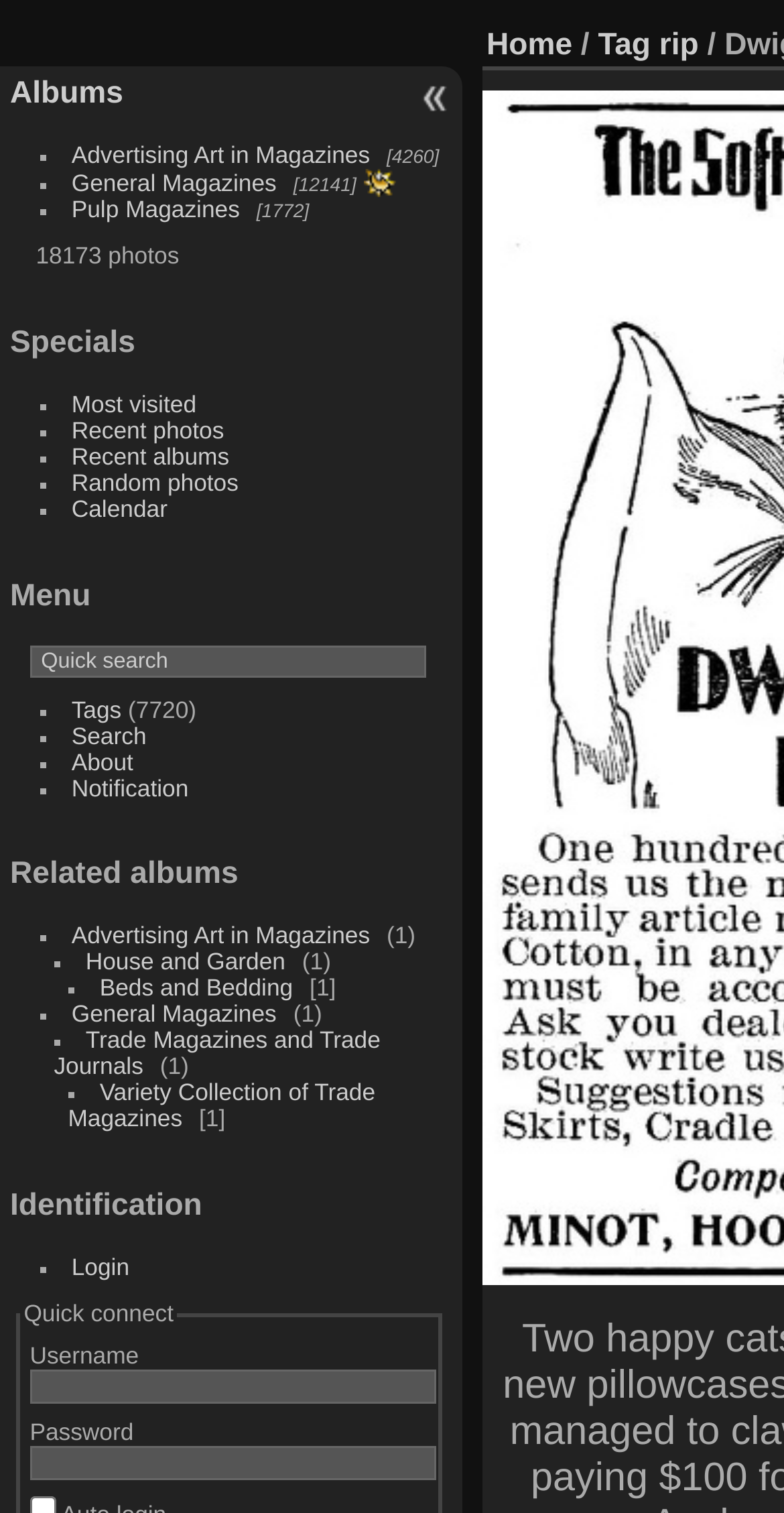With reference to the image, please provide a detailed answer to the following question: How many sub-albums are there in 'General Magazines'?

I found the answer by looking at the generic element '12141 photos in 347 sub-albums' which displays the number of sub-albums in 'General Magazines'.